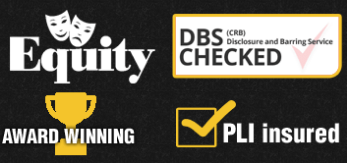Detail every aspect of the image in your description.

The image prominently features several key certifications and accolades relevant to a professional in the entertainment industry. On the left, the "Equity" logo, representing the UK trade union for performers, highlights a commitment to the arts and performers' rights. Adjacent to it is an award trophy icon, labeled "AWARD WINNING," signaling recognition for excellence in the field. The right side of the image showcases the "DBS CHECKED" symbol, indicating that the individual has undergone a Disclosure and Barring Service check, ensuring a clean record for working with vulnerable populations. Below it, a checkmark icon signifies "PLI insured," conveying that the professional holds public liability insurance, providing additional peace of mind to clients. Overall, this image effectively communicates the credentials and professionalism of an entertainer, instilling trust and confidence.